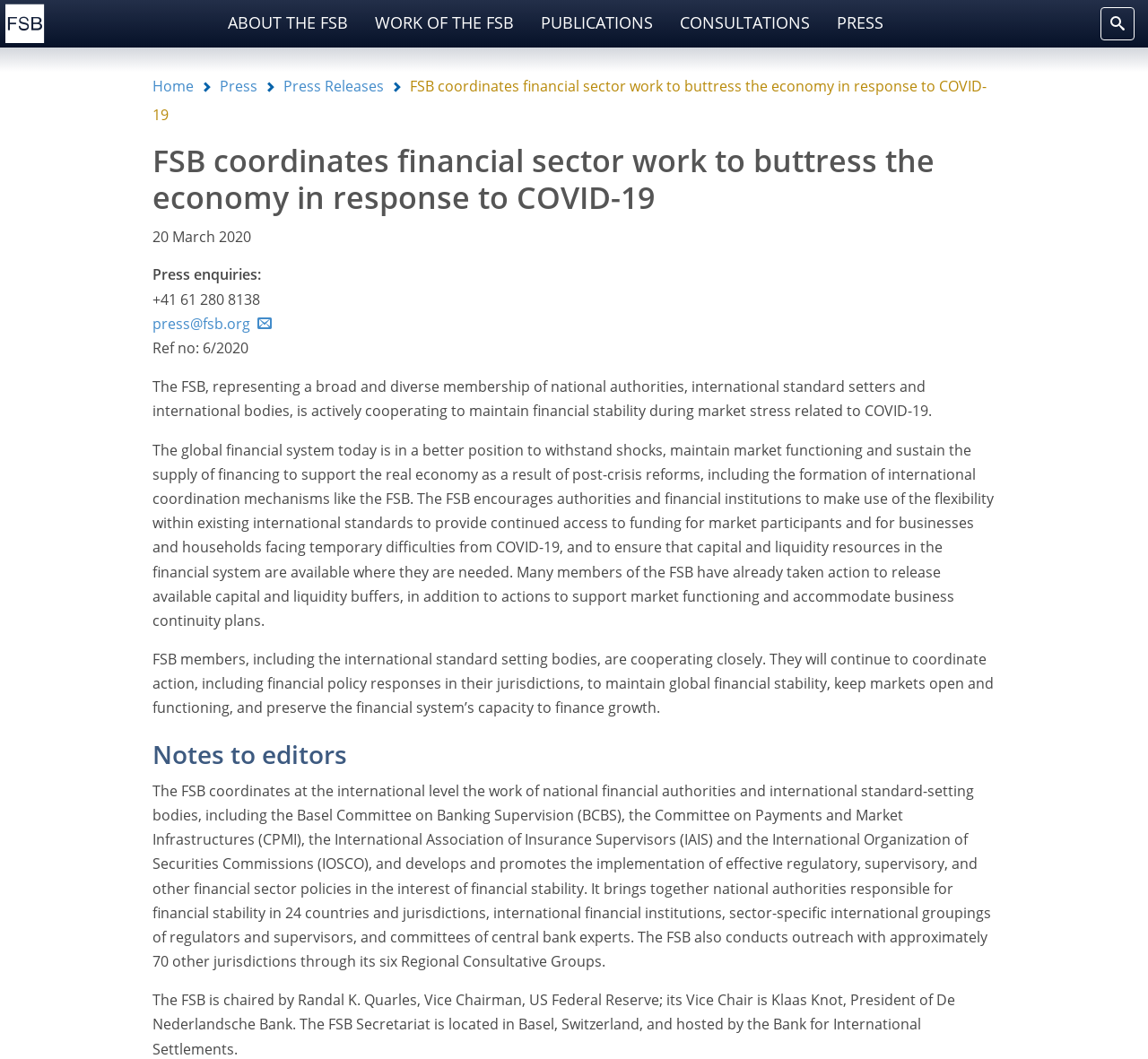Identify and extract the heading text of the webpage.

FSB coordinates financial sector work to buttress the economy in response to COVID-19